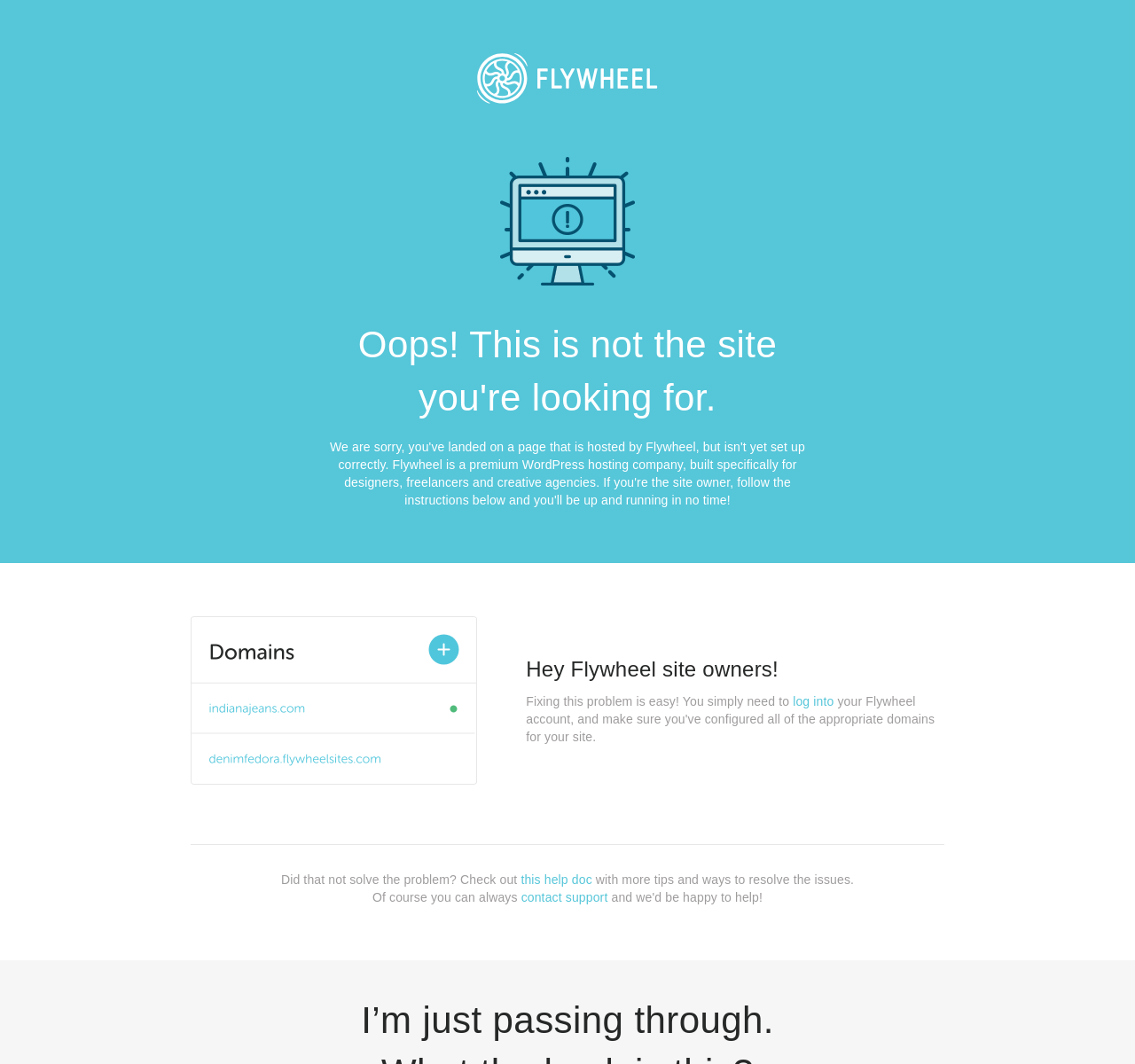Answer the following query with a single word or phrase:
How to fix the problem?

Log in